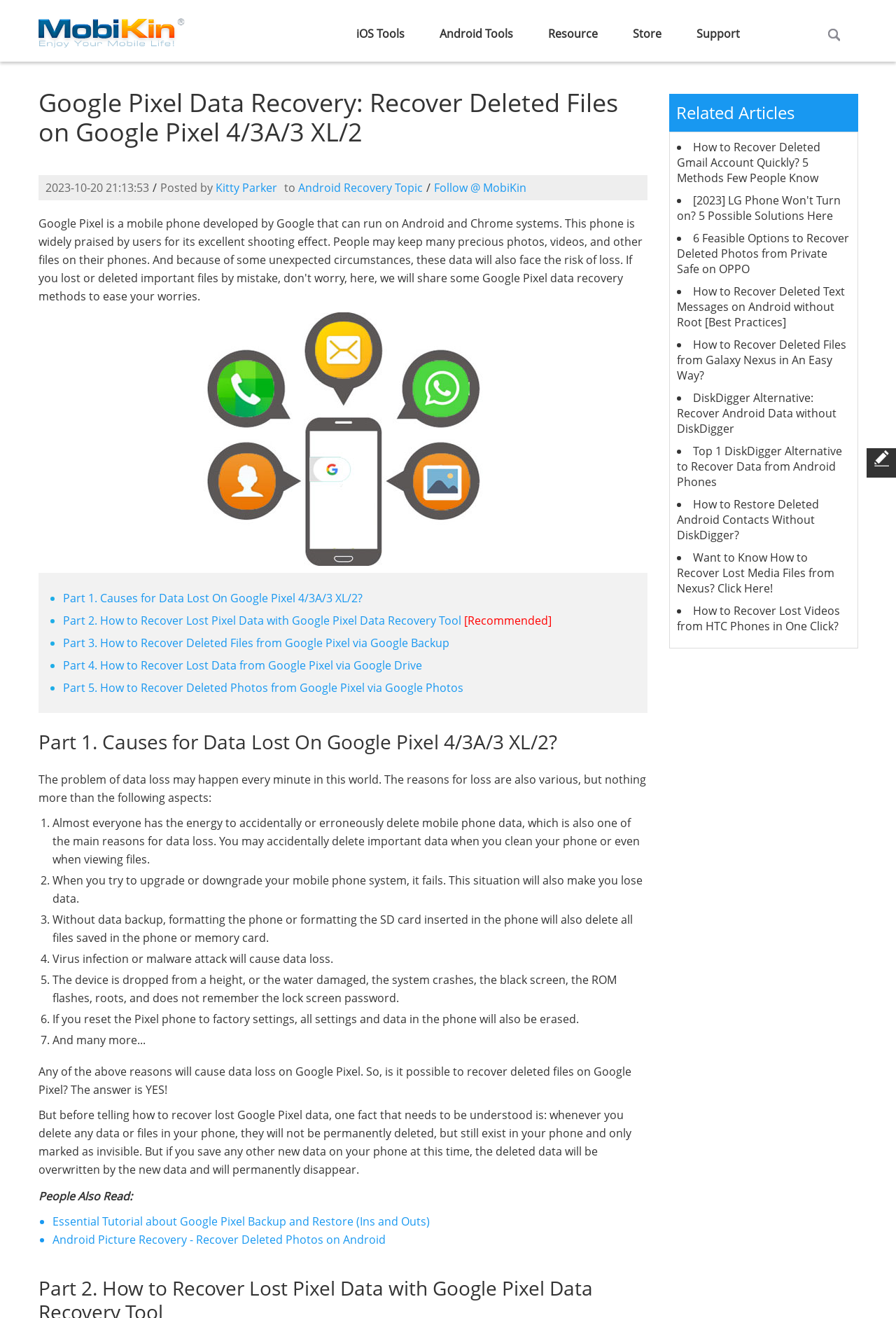Explain the contents of the webpage comprehensively.

This webpage is about Google Pixel data recovery, specifically focusing on recovering deleted files on Google Pixel 4/3A/3 XL/2. At the top, there is a logo of MobiKin, a company that provides mobile solutions, accompanied by a navigation menu with links to iOS Tools, Android Tools, Resource, Store, and Support.

Below the navigation menu, there is a heading that reads "Google Pixel Data Recovery: Recover Deleted Files on Google Pixel 4/3A/3 XL/2" followed by the date and time of publication, the author's name, and a link to the Android Recovery Topic. There is also a call-to-action to follow MobiKin on social media.

The main content of the webpage is divided into five parts, each representing a method of Google Pixel data recovery. The first part discusses the causes of data loss on Google Pixel, including accidental deletion, system upgrade or downgrade failure, formatting the phone or SD card, virus infection, and physical damage. The second part explains how to recover lost Pixel data using a Google Pixel data recovery tool. The third part discusses recovering deleted files from Google Pixel via Google Backup, and the fourth part covers recovering lost data from Google Pixel via Google Drive. The fifth part explains how to recover deleted photos from Google Pixel via Google Photos.

Throughout the webpage, there are several links to related articles, including tutorials on Google Pixel backup and restore, Android picture recovery, and recovering deleted Gmail accounts. There is also a section titled "Related Articles" that lists several links to articles on recovering deleted data from various Android devices.

The webpage has a clean and organized layout, making it easy to navigate and read. The use of headings, bullet points, and short paragraphs helps to break up the content and make it more digestible.